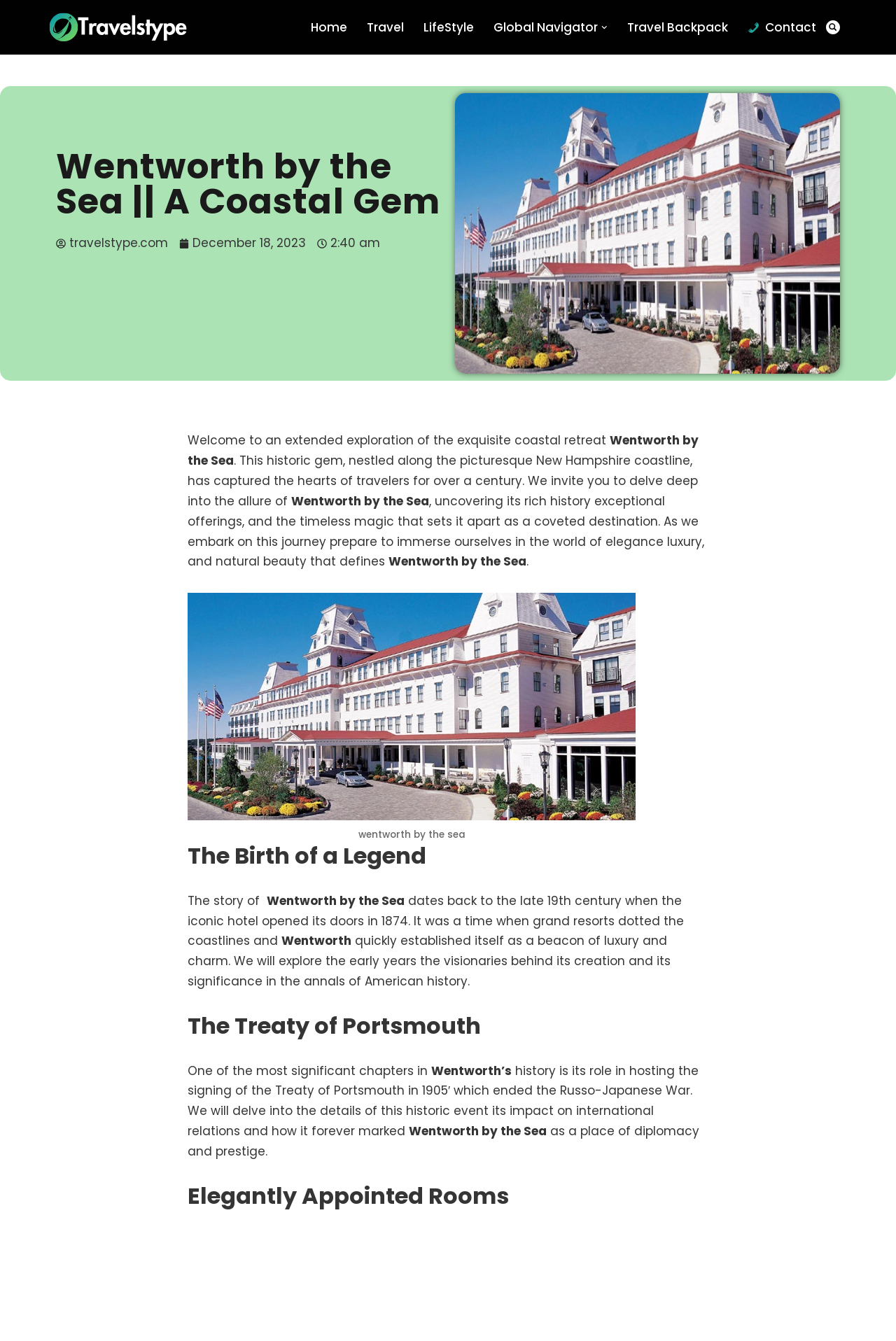What is the type of experience offered by Travelstype?
Based on the screenshot, provide a one-word or short-phrase response.

VIP Travel Experience